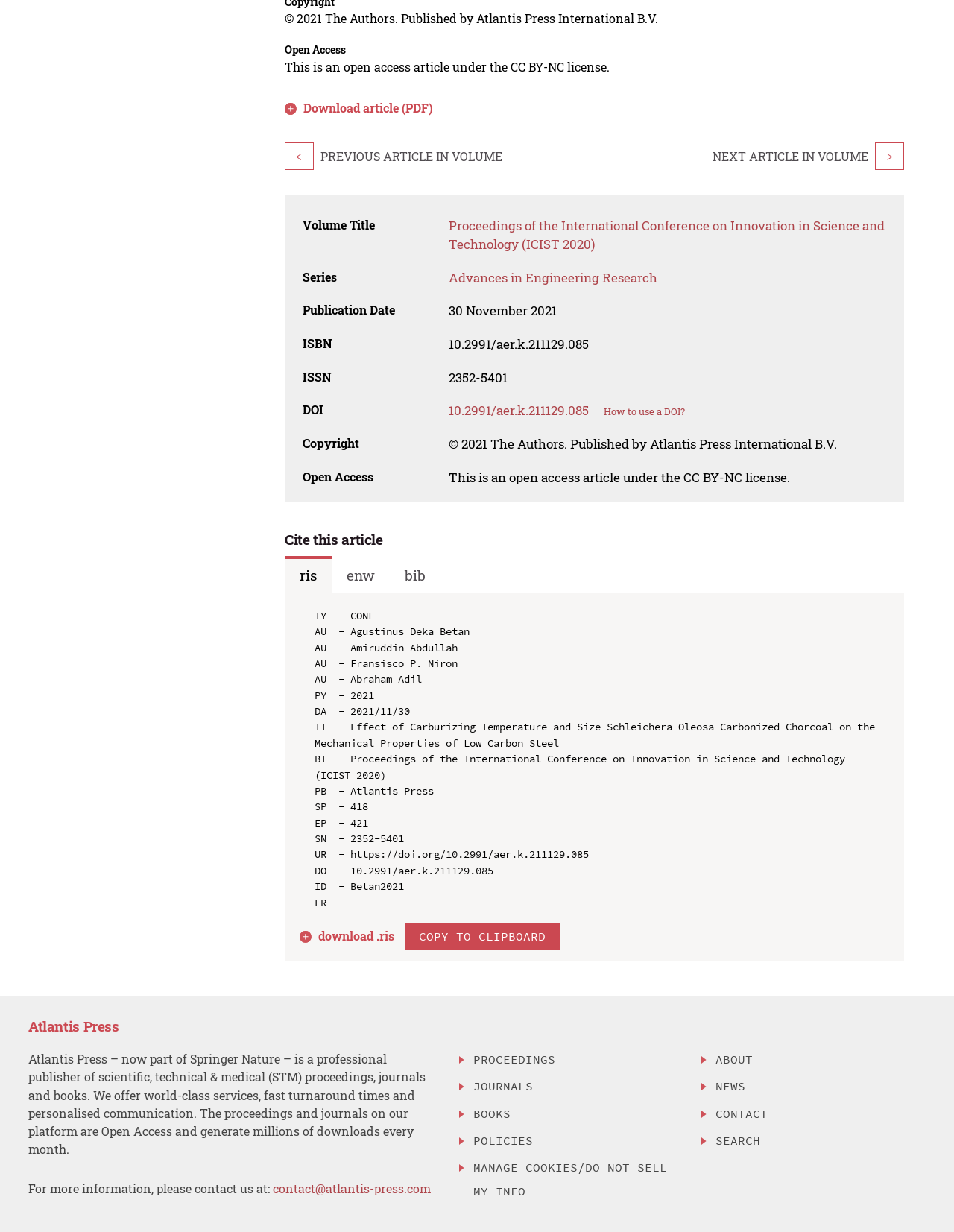Determine the bounding box coordinates of the clickable region to follow the instruction: "Download article in PDF".

[0.318, 0.081, 0.454, 0.094]